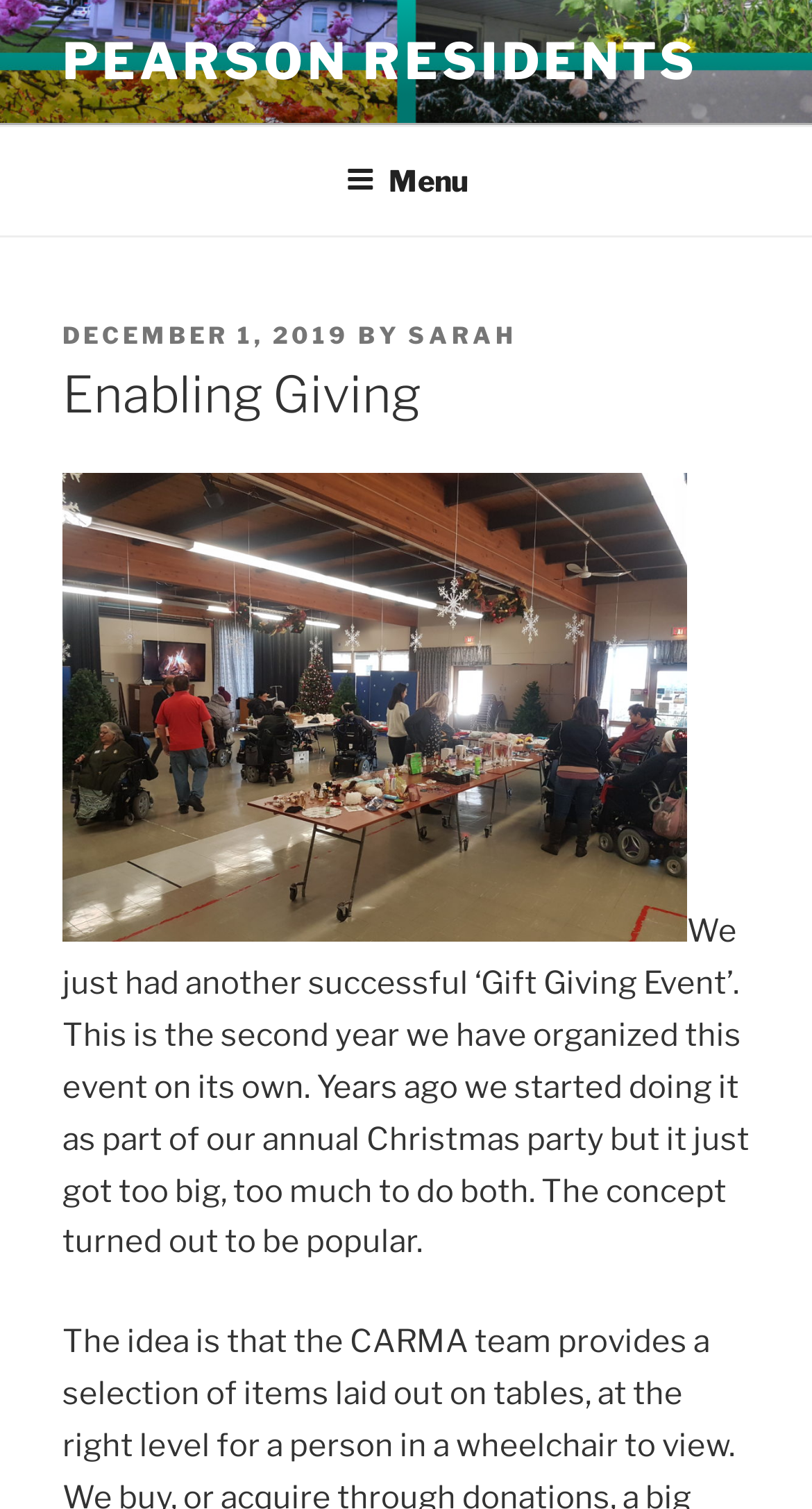Please examine the image and answer the question with a detailed explanation:
What is the date of the Gift Giving Event?

I found the date by looking at the link 'DECEMBER 1, 2019' which is located below the 'POSTED ON' text and above the 'BY' text.